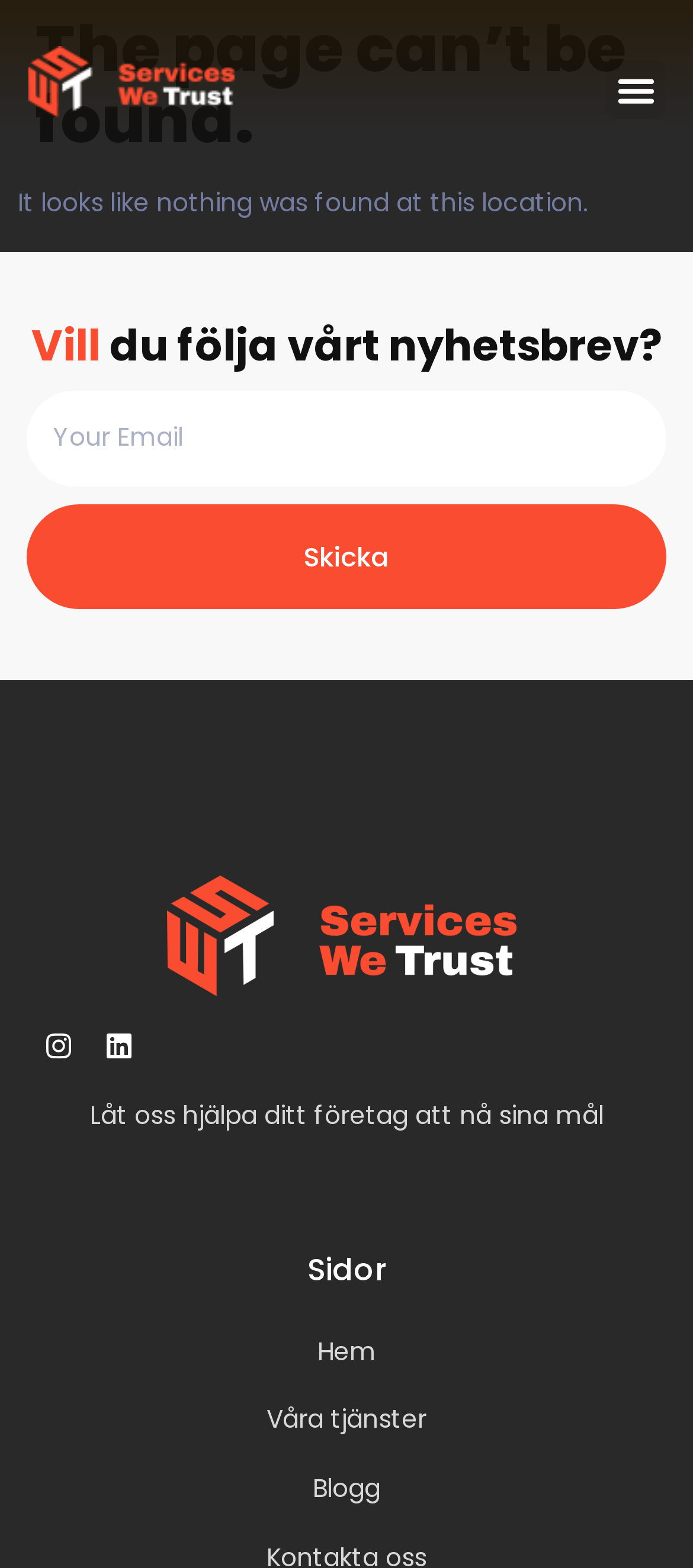Extract the bounding box coordinates for the UI element described by the text: "parent_node: Email name="form_fields[email]" placeholder="Your Email"". The coordinates should be in the form of [left, top, right, bottom] with values between 0 and 1.

[0.038, 0.25, 0.962, 0.311]